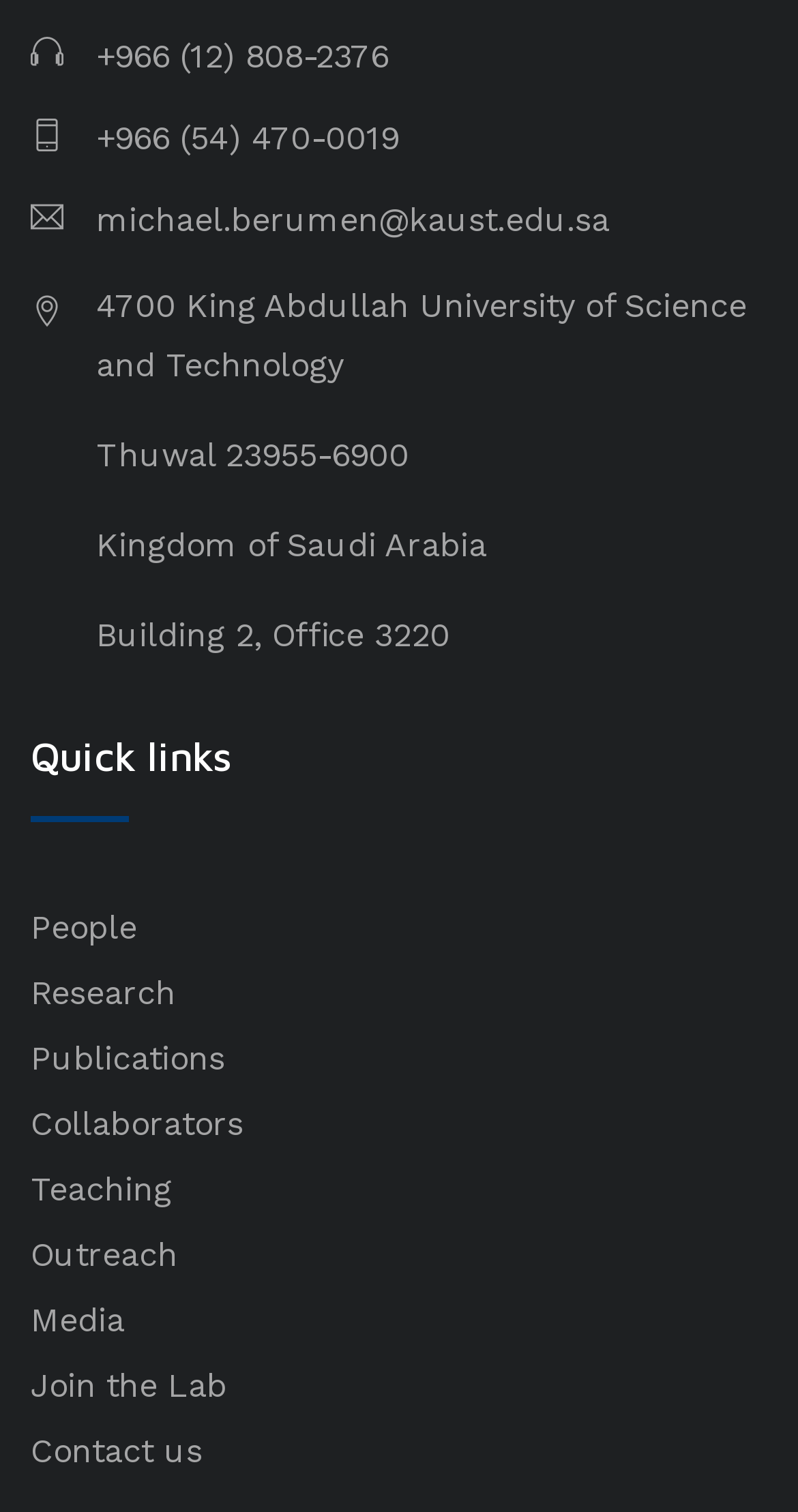Determine the bounding box of the UI component based on this description: "Join the Lab". The bounding box coordinates should be four float values between 0 and 1, i.e., [left, top, right, bottom].

[0.038, 0.904, 0.285, 0.93]